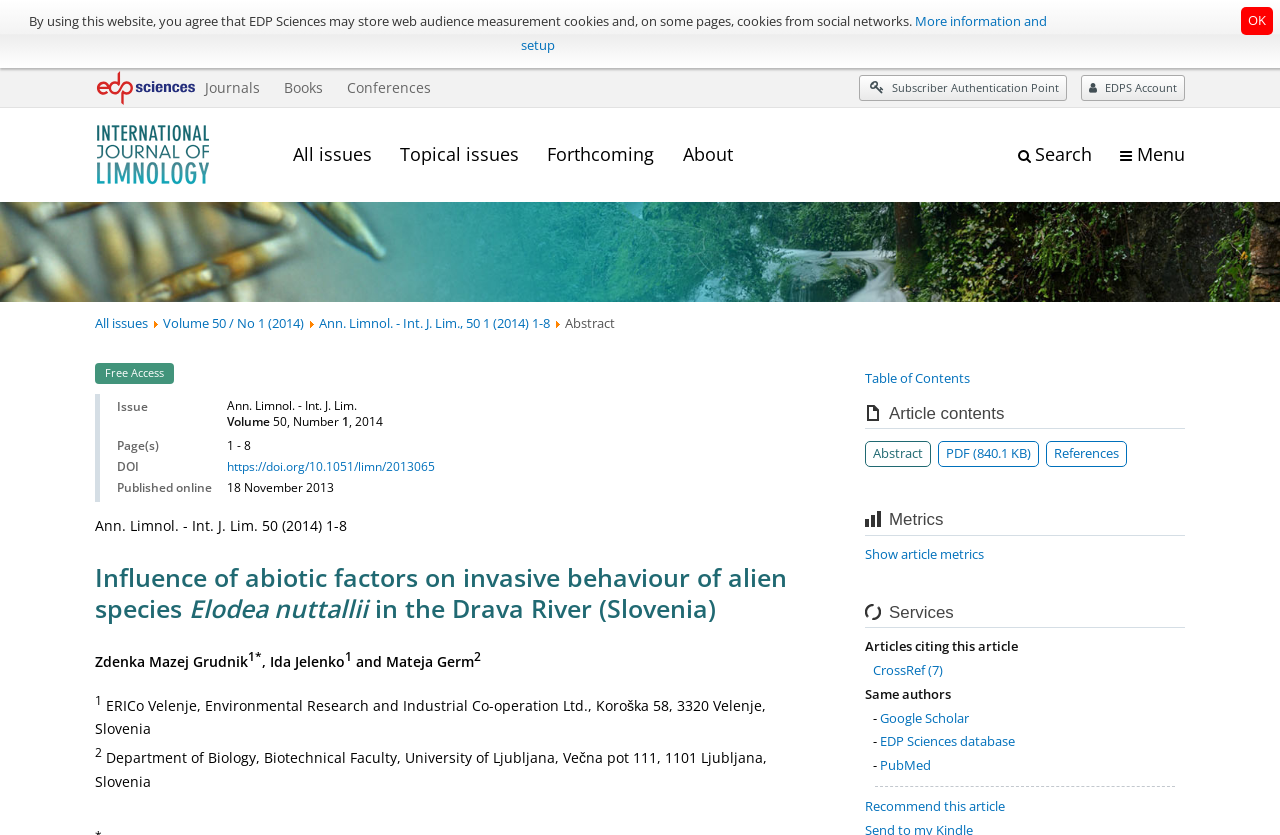Analyze the image and deliver a detailed answer to the question: What is the title of the article?

I found the title of the article by looking at the heading element with the text 'Influence of abiotic factors on invasive behaviour of alien species Elodea nuttallii in the Drava River (Slovenia)' which is located at the top of the webpage.